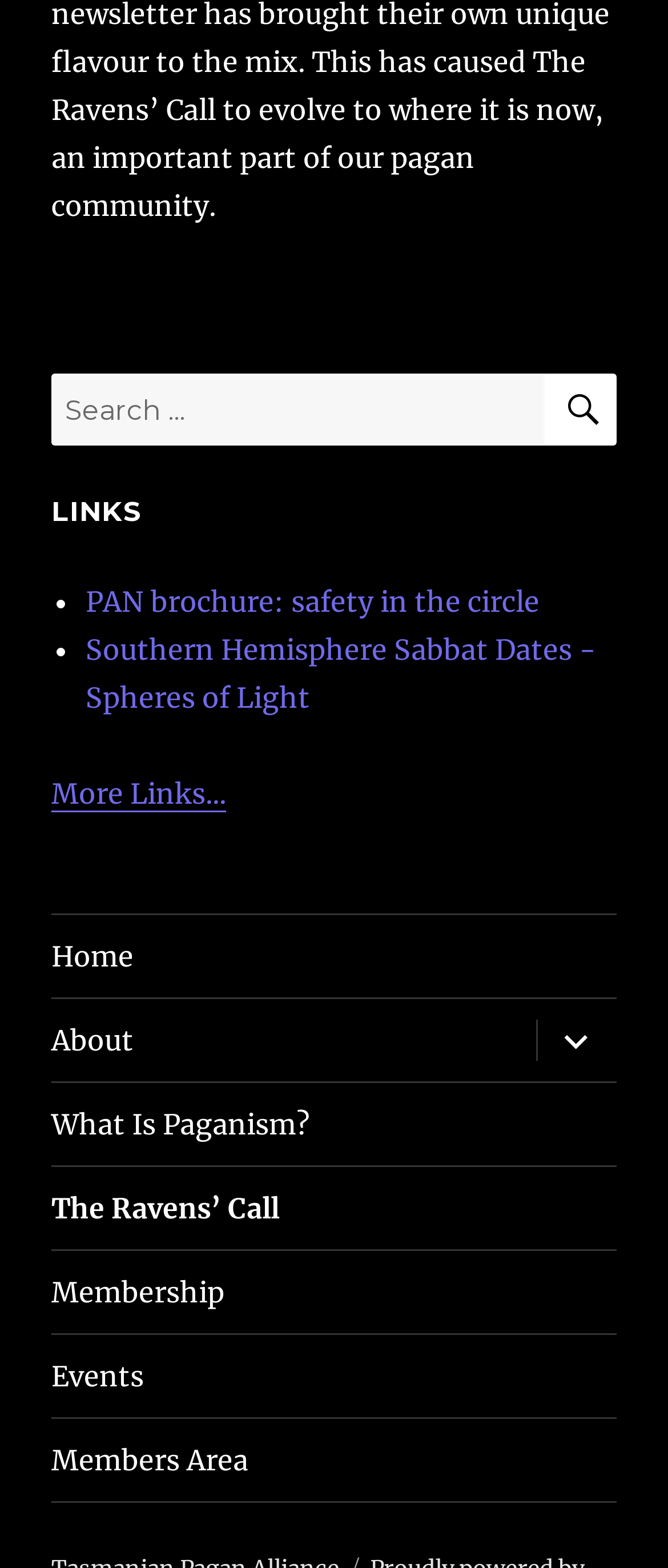Given the description of a UI element: "888 213-3975", identify the bounding box coordinates of the matching element in the webpage screenshot.

None